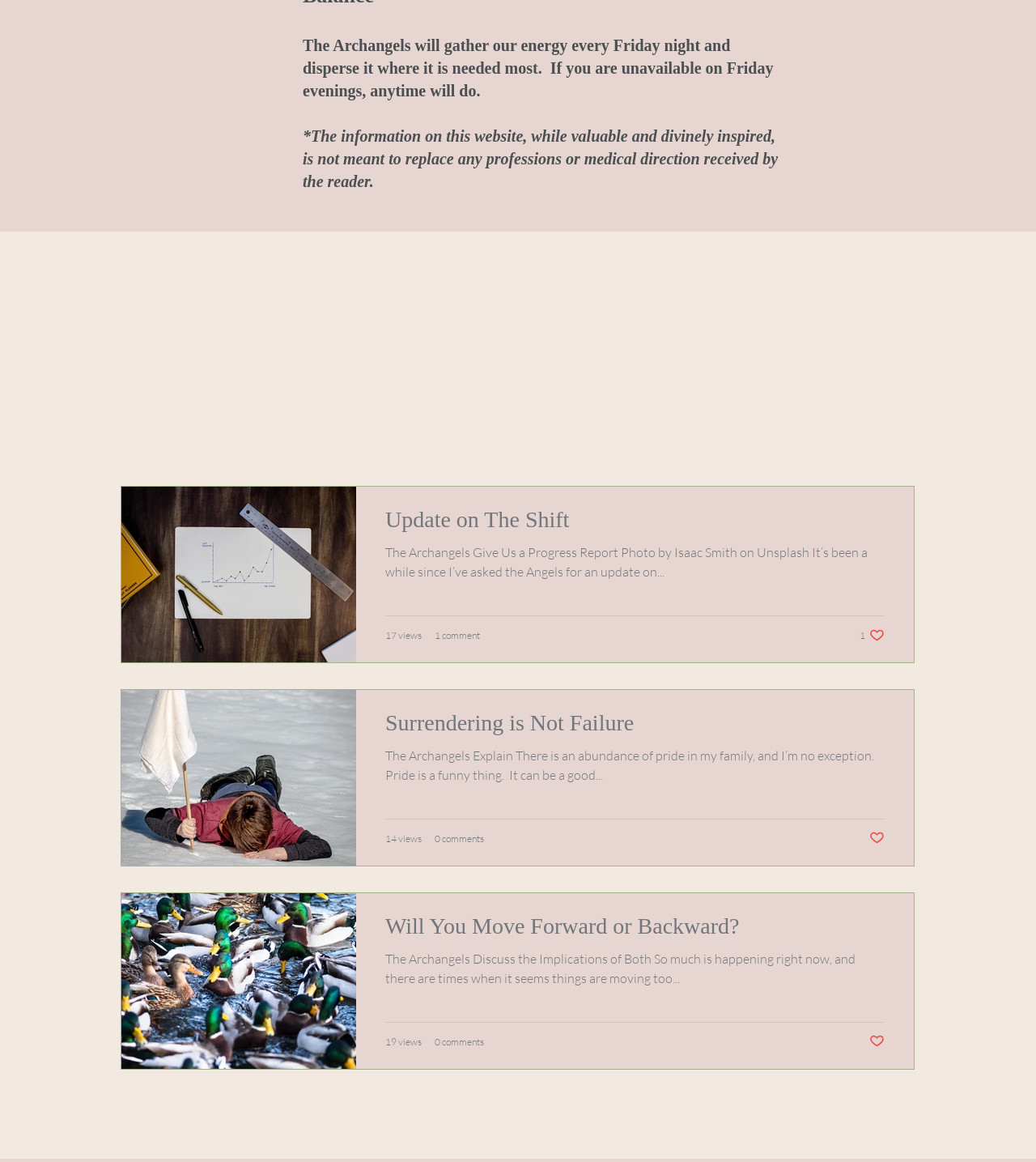Please find and report the bounding box coordinates of the element to click in order to perform the following action: "Like the post 'Surrendering is Not Failure'". The coordinates should be expressed as four float numbers between 0 and 1, in the format [left, top, right, bottom].

[0.83, 0.54, 0.854, 0.554]